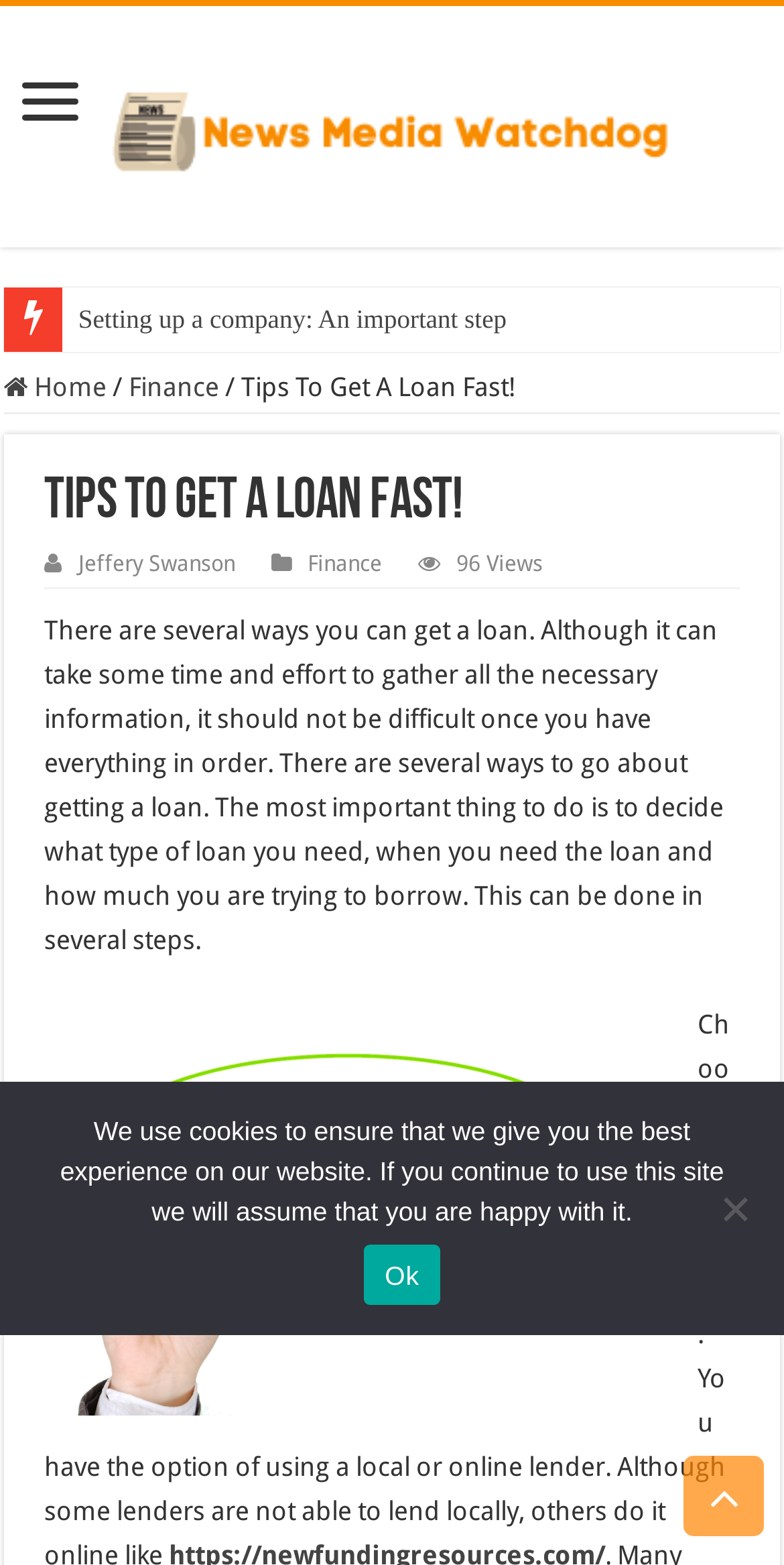How many views does the article have?
Refer to the image and respond with a one-word or short-phrase answer.

96